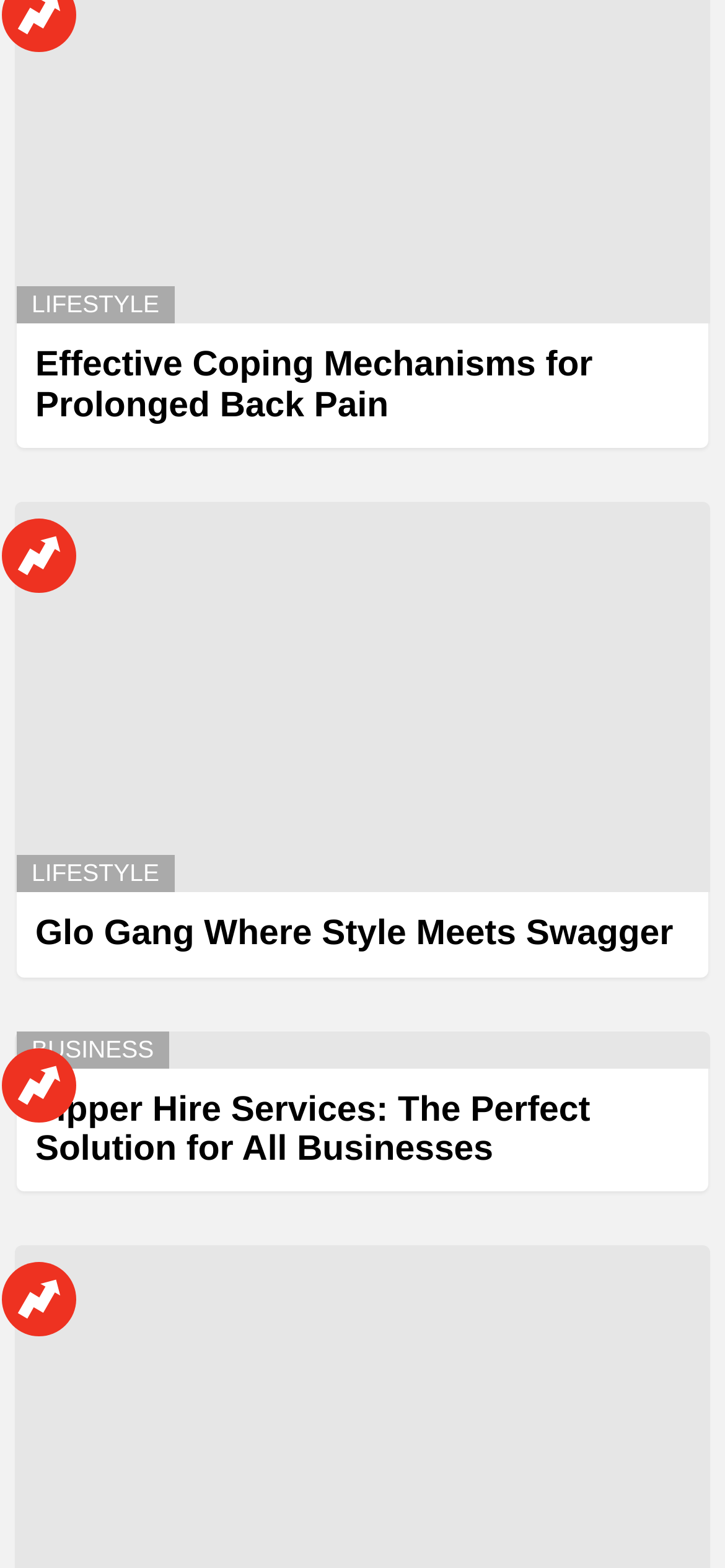Provide a one-word or brief phrase answer to the question:
How many trending links are on this webpage?

3